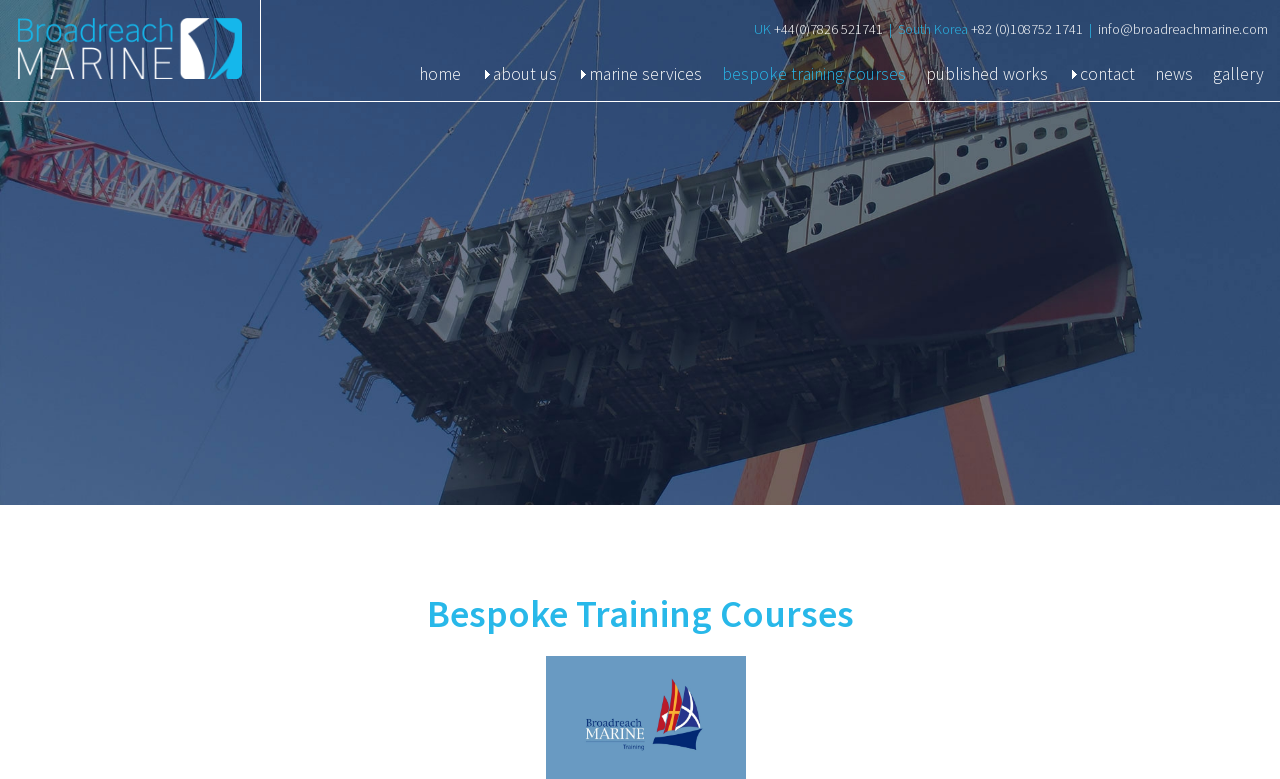How many navigation links are there?
Look at the image and respond with a one-word or short phrase answer.

9